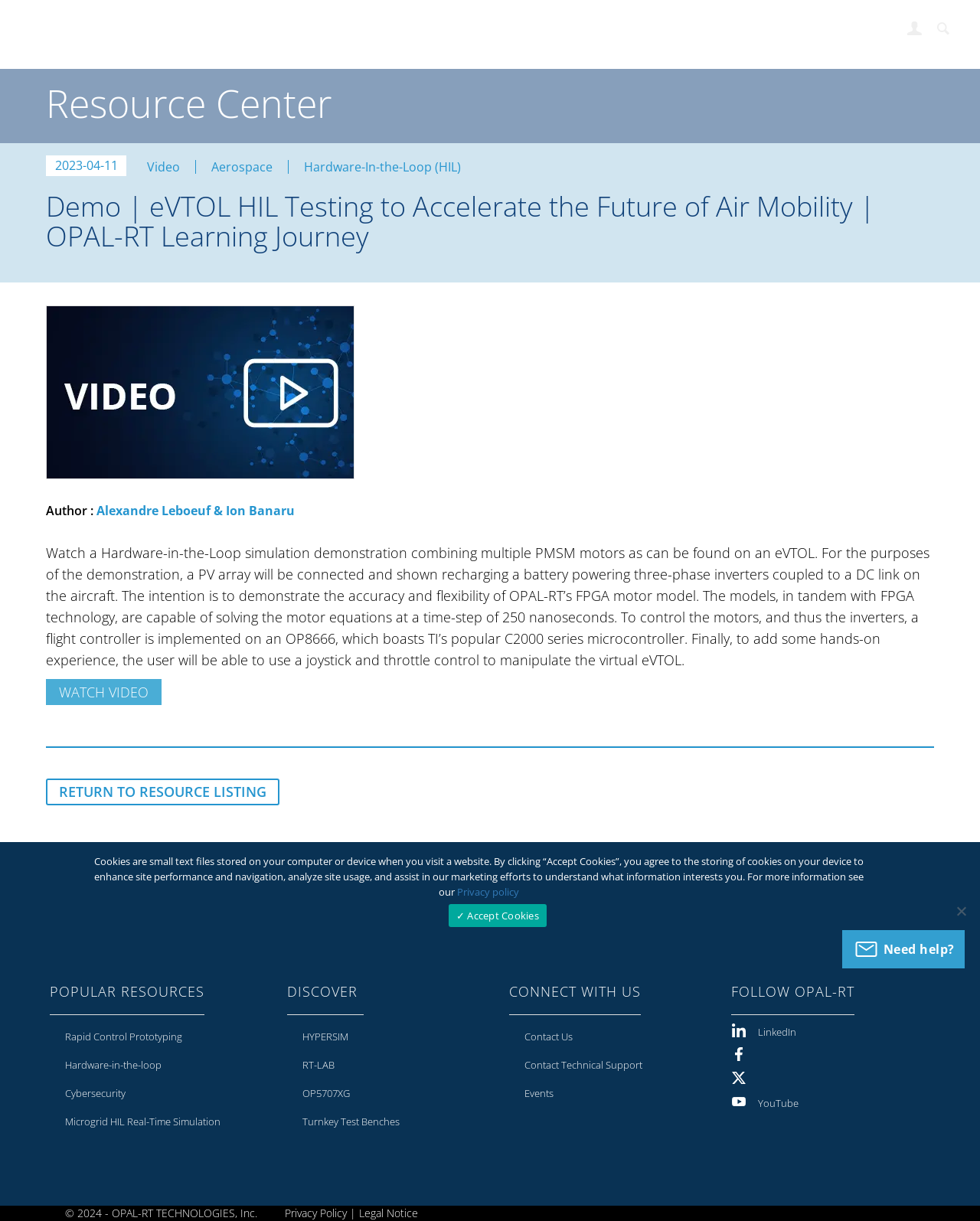Identify the bounding box coordinates of the element to click to follow this instruction: 'view gaming monitors'. Ensure the coordinates are four float values between 0 and 1, provided as [left, top, right, bottom].

None